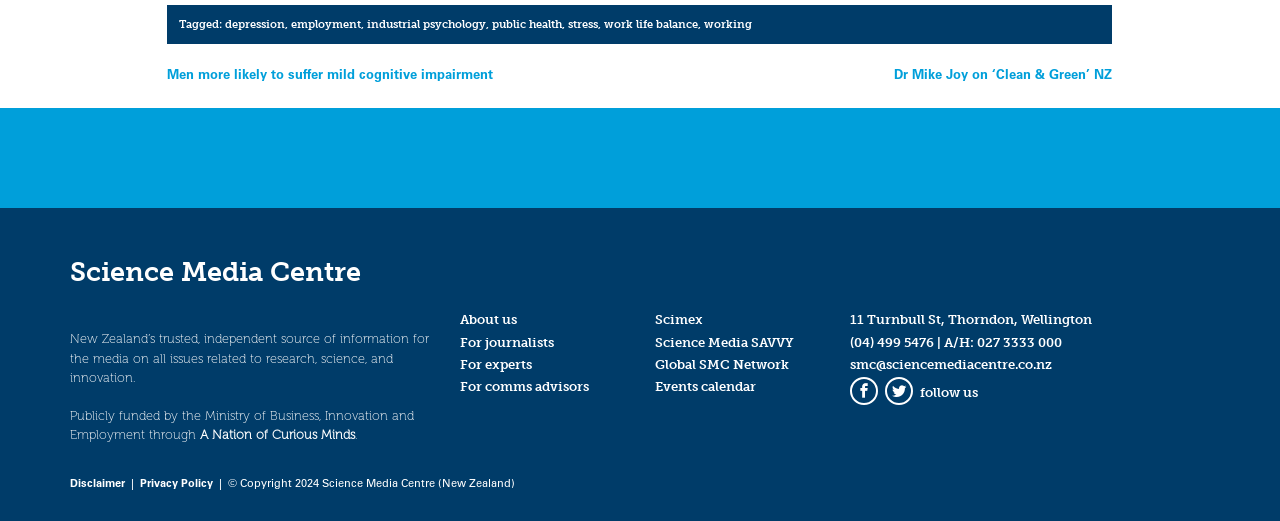What is the address of the organization?
Look at the image and answer the question with a single word or phrase.

11 Turnbull St, Thorndon, Wellington